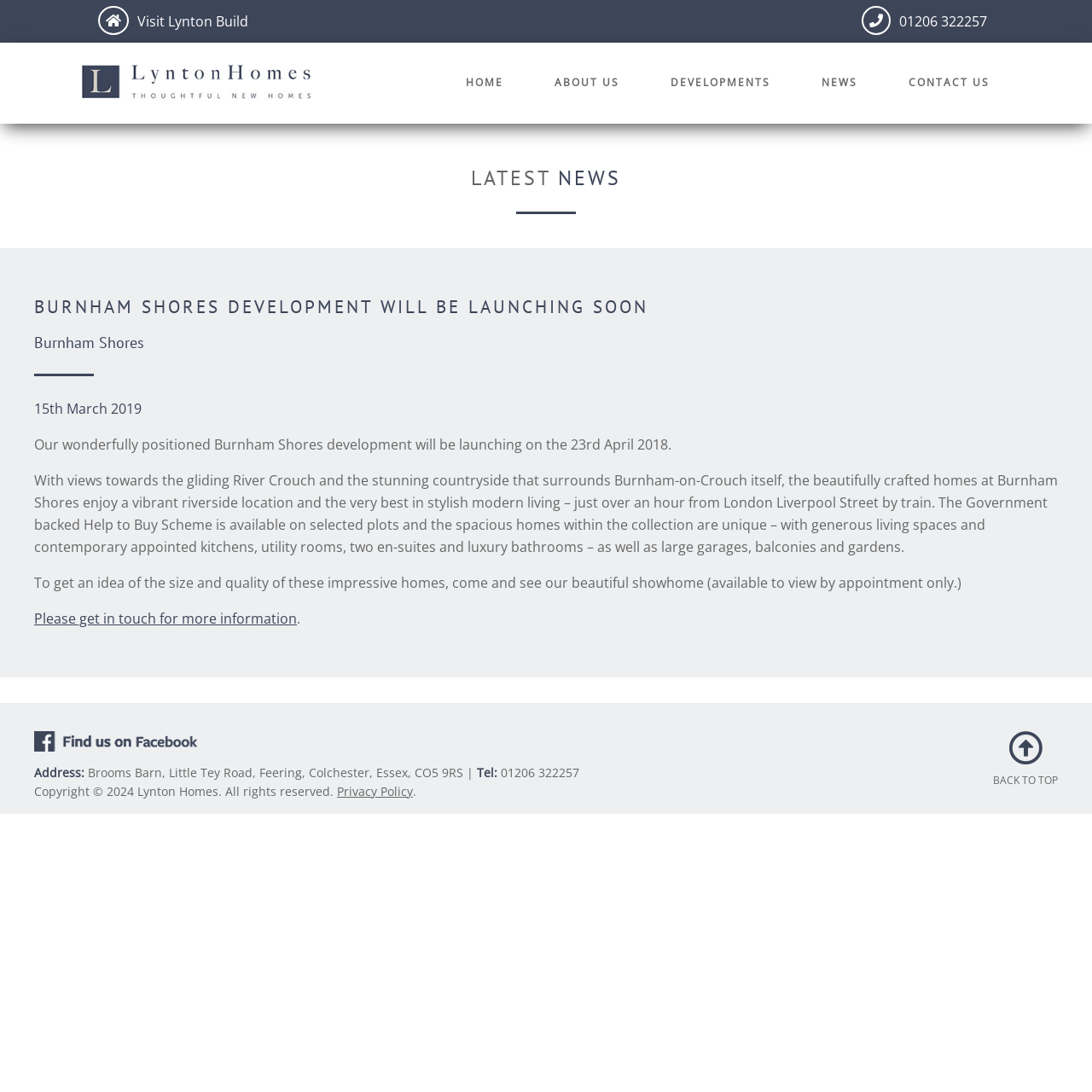Predict the bounding box coordinates of the UI element that matches this description: "Developments". The coordinates should be in the format [left, top, right, bottom] with each value between 0 and 1.

[0.591, 0.039, 0.729, 0.112]